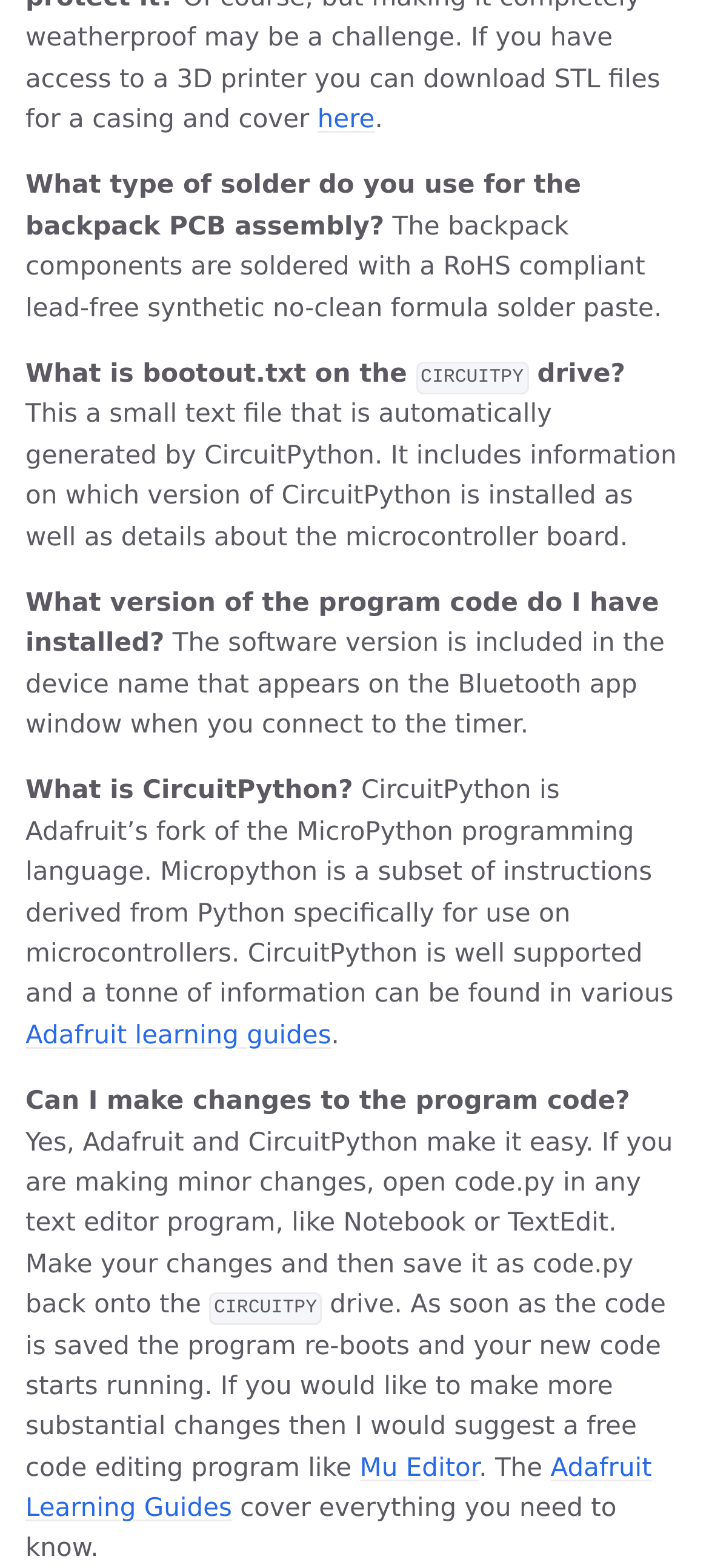Please find the bounding box coordinates in the format (top-left x, top-left y, bottom-right x, bottom-right y) for the given element description. Ensure the coordinates are floating point numbers between 0 and 1. Description: Adafruit Learning Guides

[0.036, 0.927, 0.919, 0.972]